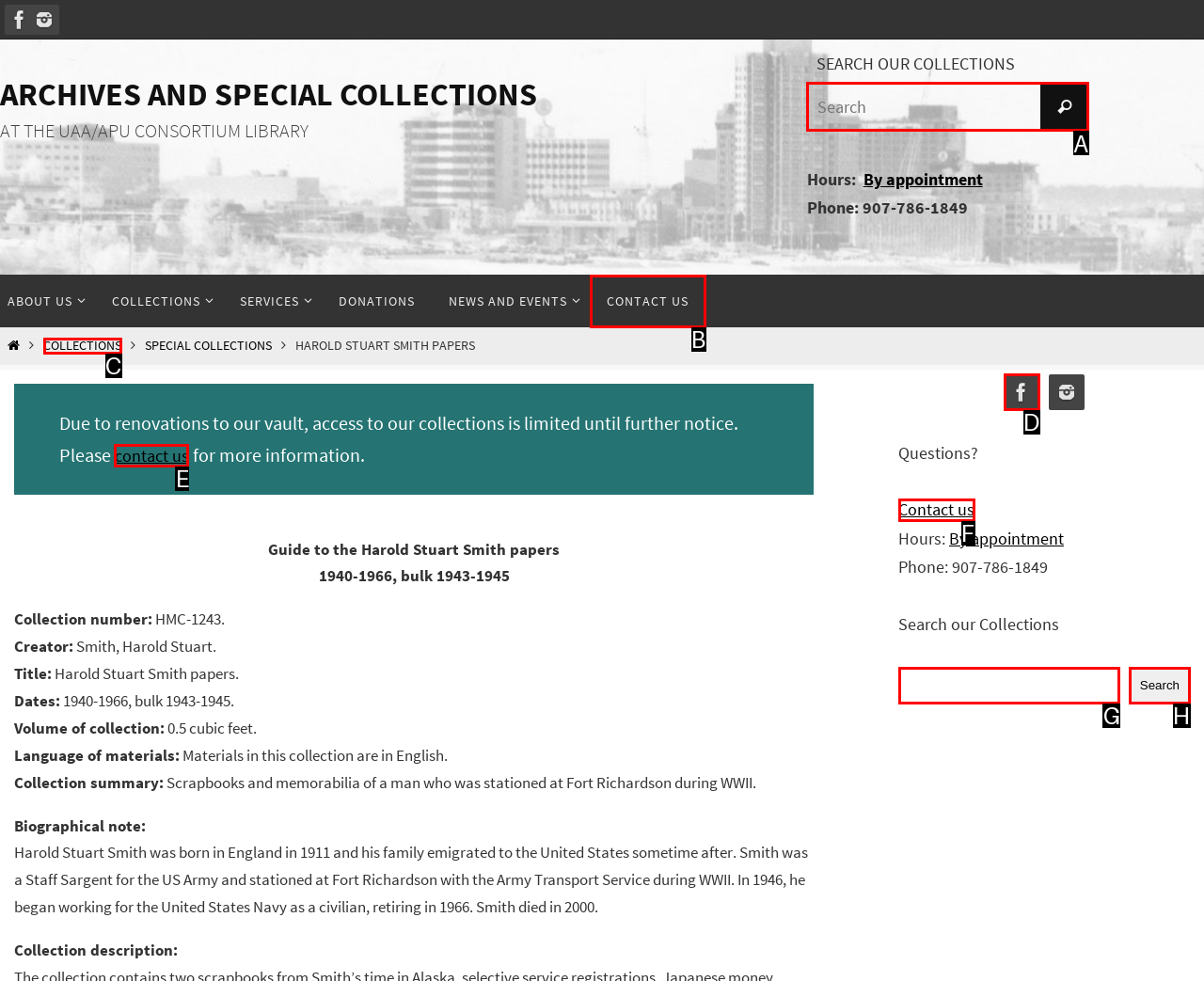Identify the correct option to click in order to complete this task: Search for collections
Answer with the letter of the chosen option directly.

A